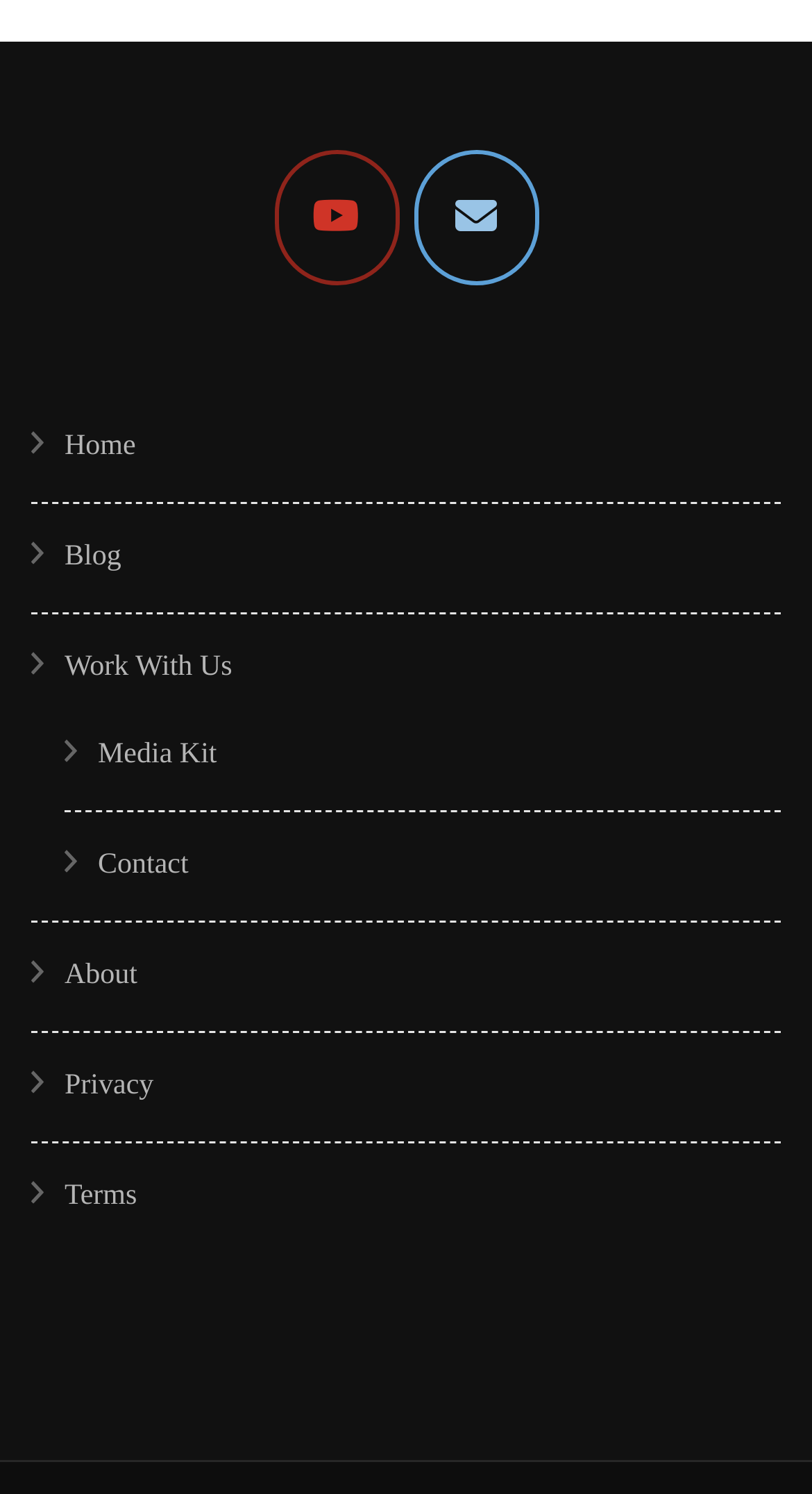Determine the bounding box coordinates of the clickable element necessary to fulfill the instruction: "learn about the company". Provide the coordinates as four float numbers within the 0 to 1 range, i.e., [left, top, right, bottom].

[0.079, 0.643, 0.169, 0.664]